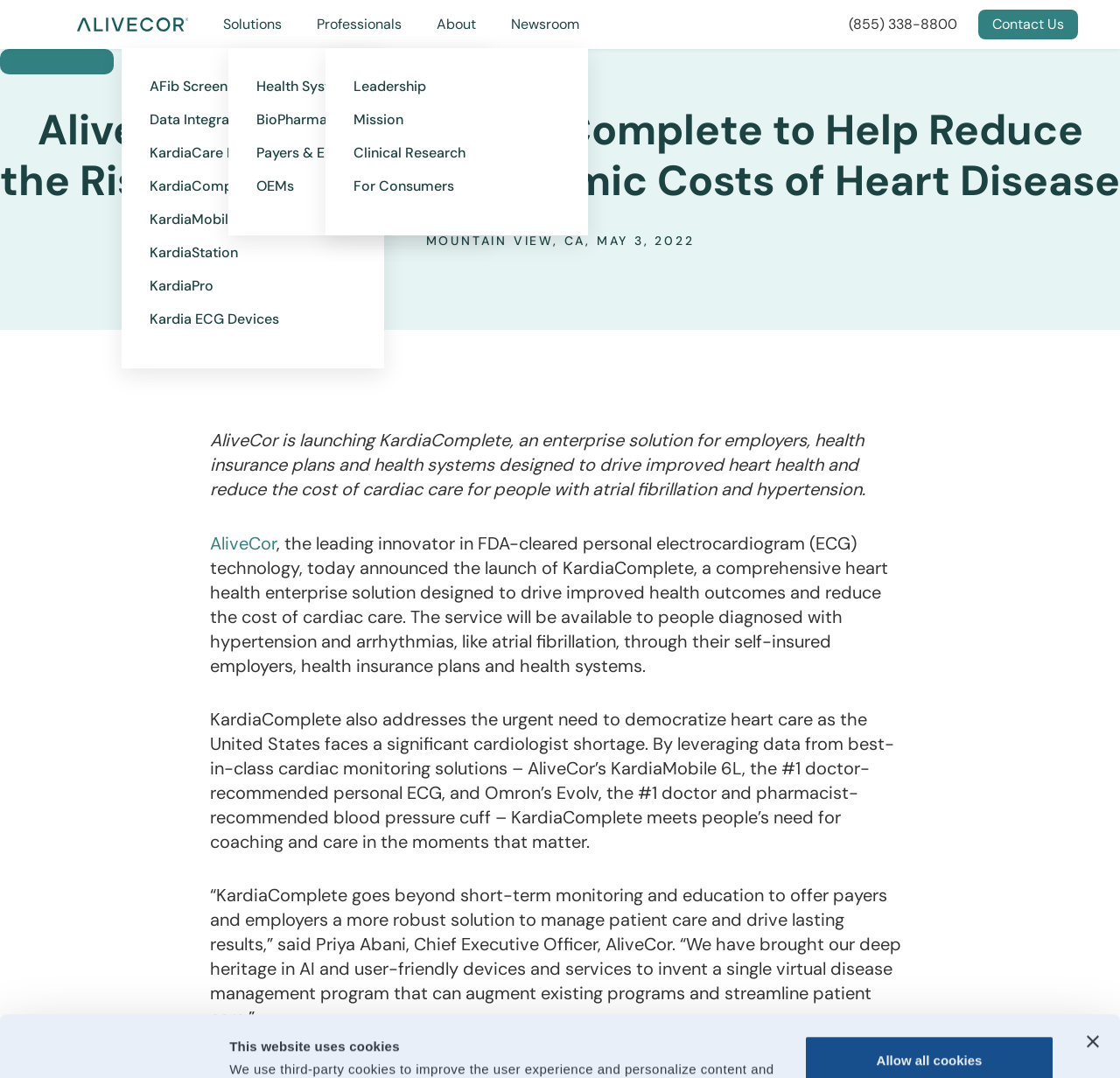Please find the bounding box coordinates of the element that you should click to achieve the following instruction: "Click the Newsroom Menu link". The coordinates should be presented as four float numbers between 0 and 1: [left, top, right, bottom].

[0.456, 0.013, 0.517, 0.032]